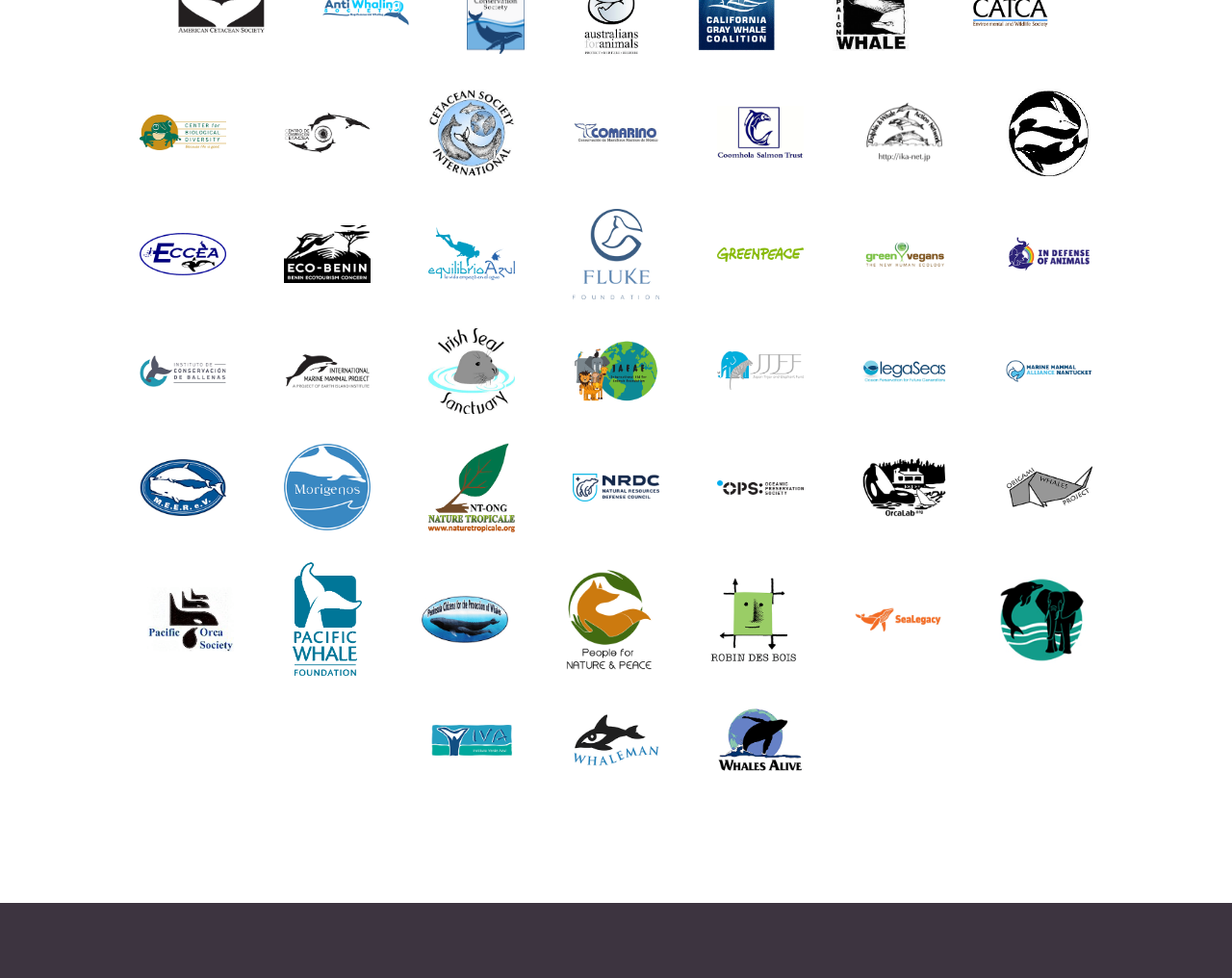Find the bounding box coordinates for the area you need to click to carry out the instruction: "discover Whales Alive". The coordinates should be four float numbers between 0 and 1, indicated as [left, top, right, bottom].

[0.582, 0.746, 0.652, 0.765]